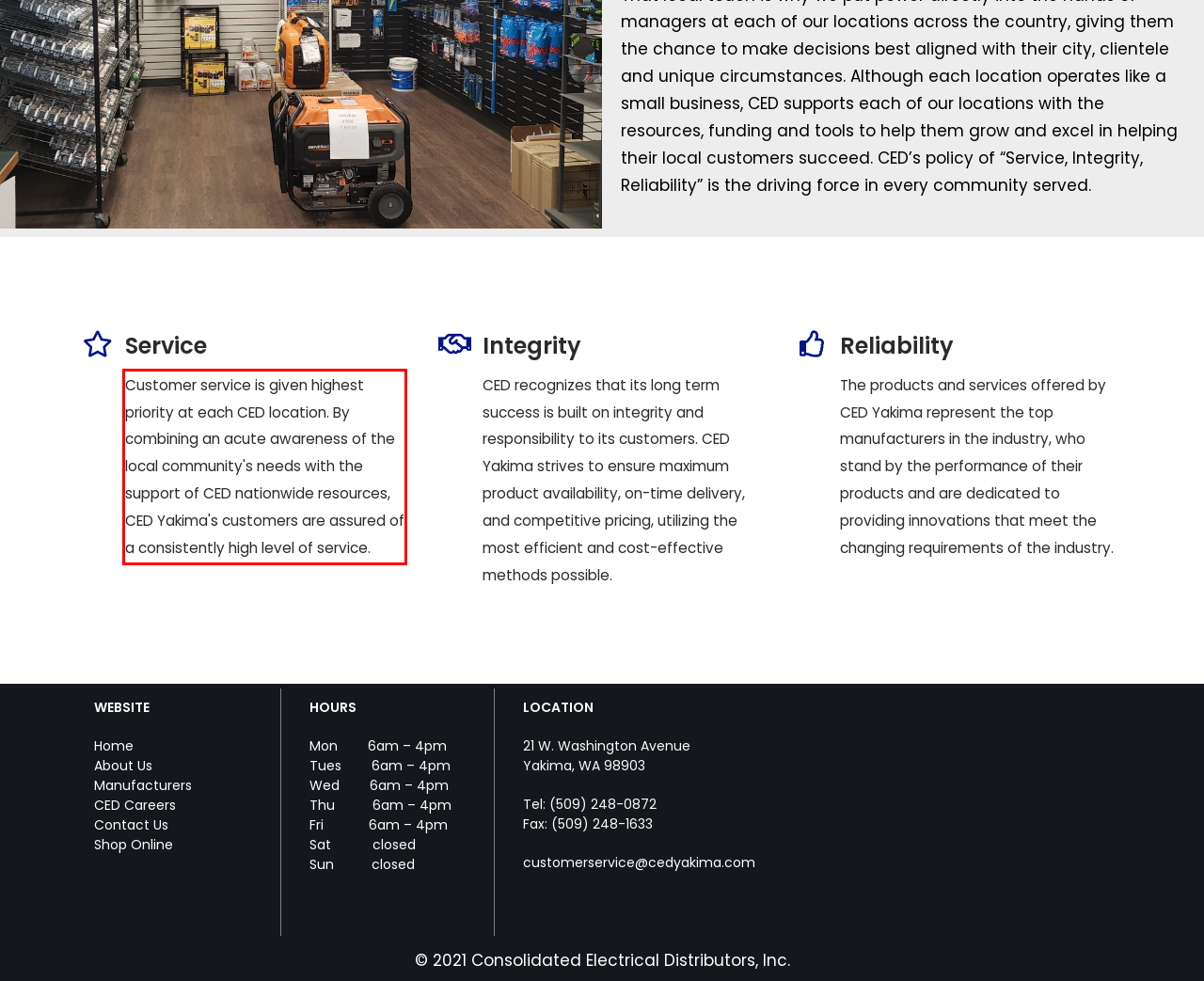You are provided with a webpage screenshot that includes a red rectangle bounding box. Extract the text content from within the bounding box using OCR.

Customer service is given highest priority at each CED location. By combining an acute awareness of the local community's needs with the support of CED nationwide resources, CED Yakima's customers are assured of a consistently high level of service.